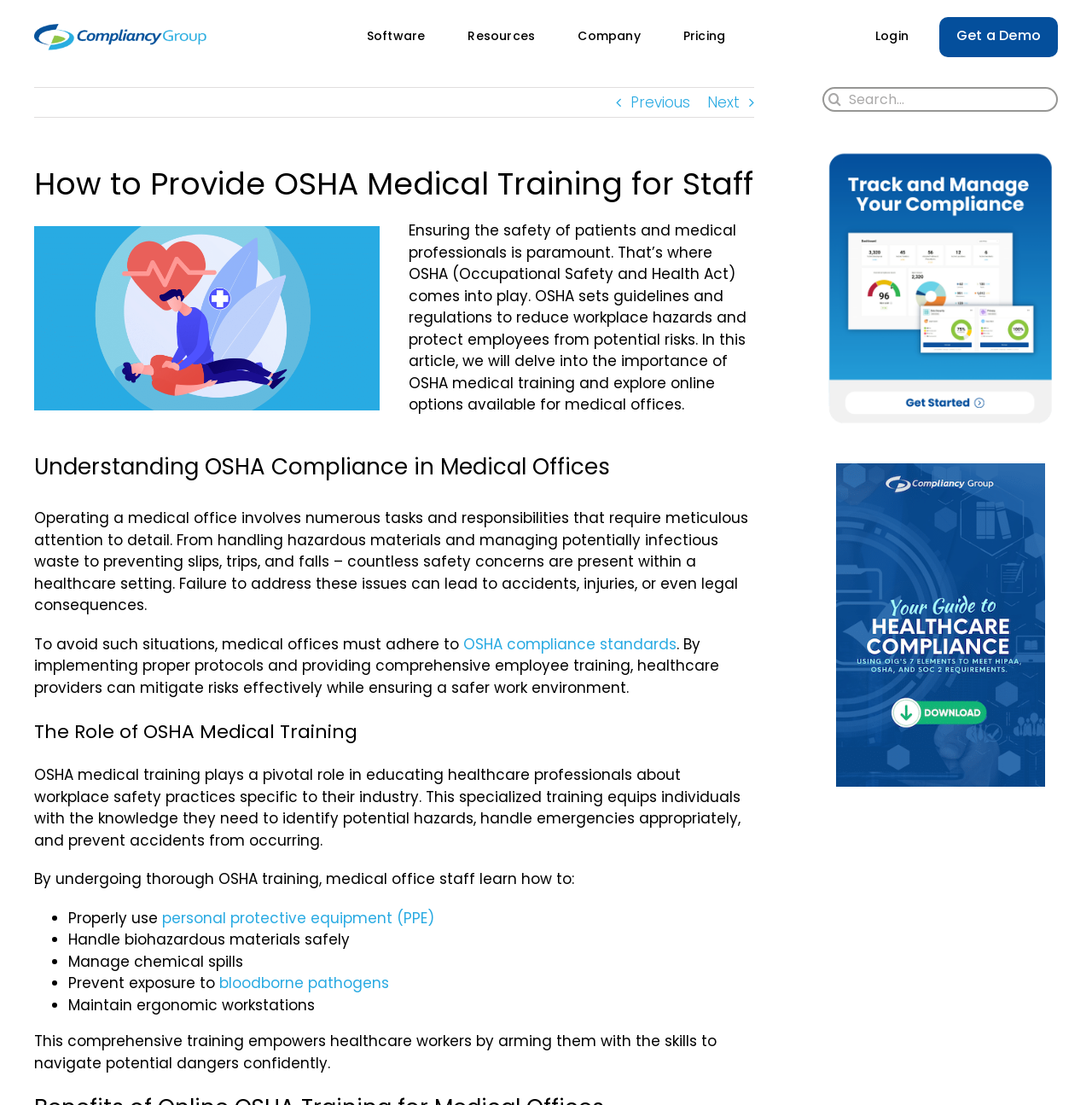Respond to the question with just a single word or phrase: 
What is OSHA?

Occupational Safety and Health Act